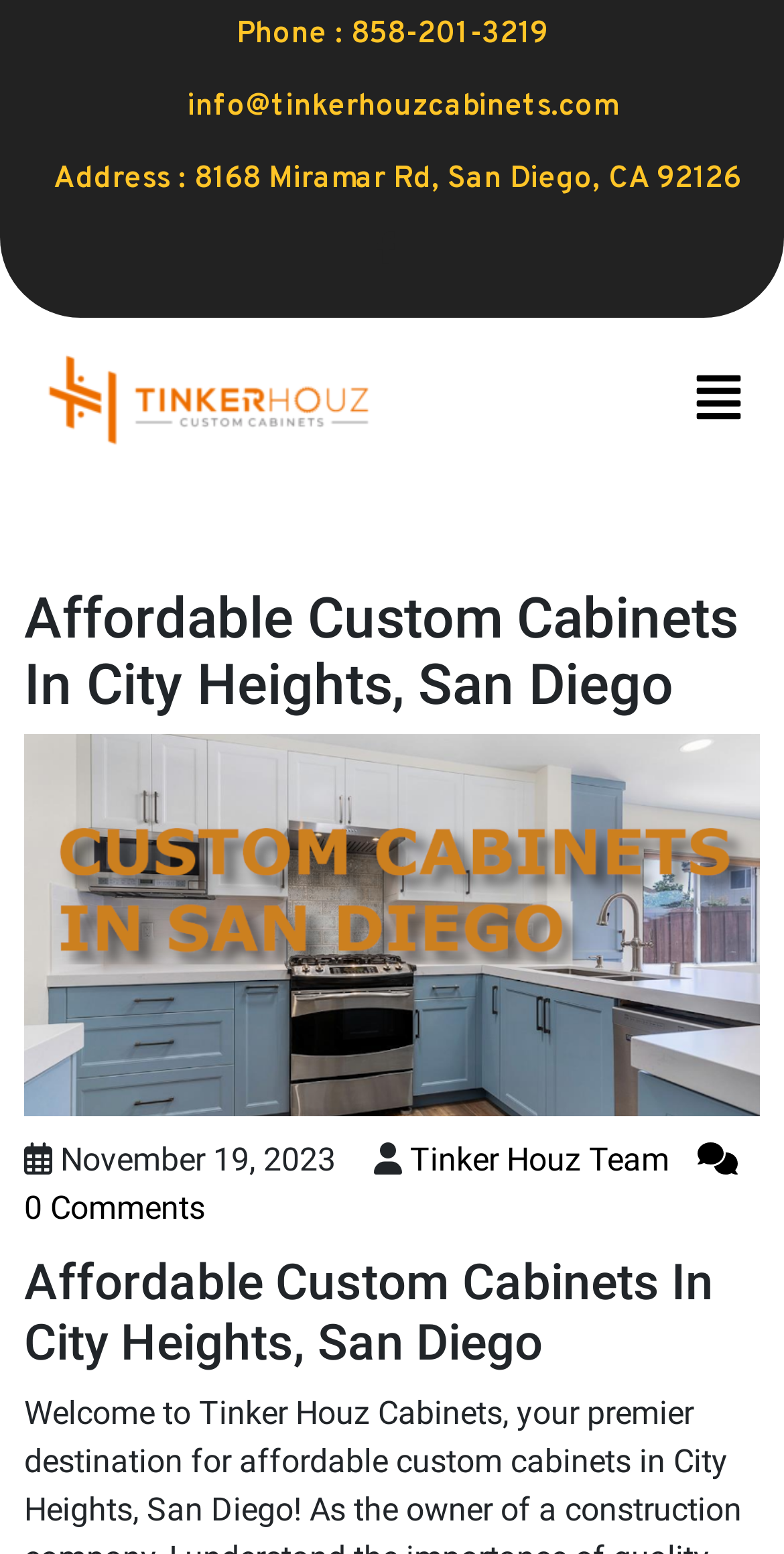Provide the bounding box coordinates for the specified HTML element described in this description: "info@tinkerhouzcabinets.com". The coordinates should be four float numbers ranging from 0 to 1, in the format [left, top, right, bottom].

[0.238, 0.047, 0.787, 0.093]